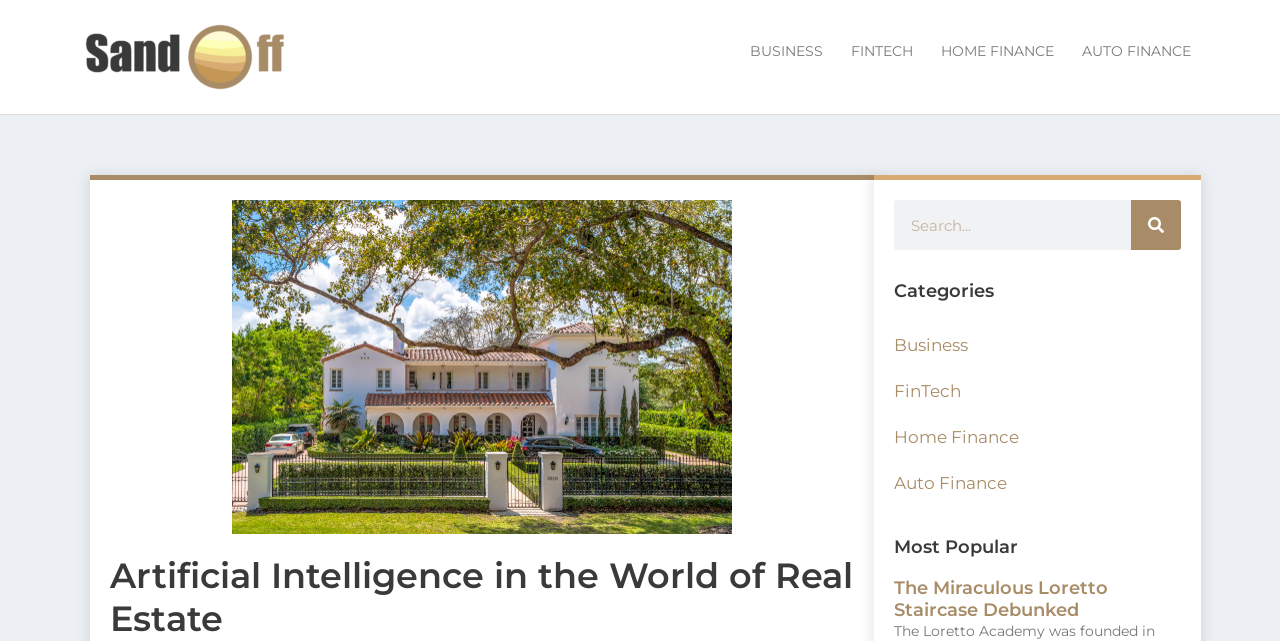Provide a thorough description of the webpage you see.

The webpage is about the role of artificial intelligence in the real estate industry. At the top left corner, there is a Sandoff logo, which is a link and an image. To the right of the logo, there is a navigation menu with four links: BUSINESS, FINTECH, HOME FINANCE, and AUTO FINANCE. 

Below the navigation menu, there is a large image that takes up most of the width of the page. Above the image, there is a heading that reads "Artificial Intelligence in the World of Real Estate". 

On the right side of the page, there is a search bar with a search button and a label that says "Search". Below the search bar, there are three headings: "Categories", "Most Popular", and an article title "The Miraculous Loretto Staircase Debunked". Under the "Categories" heading, there are four links: Business, FinTech, Home Finance, and Auto Finance. Under the "Most Popular" heading, there is a link to the article "The Miraculous Loretto Staircase Debunked".